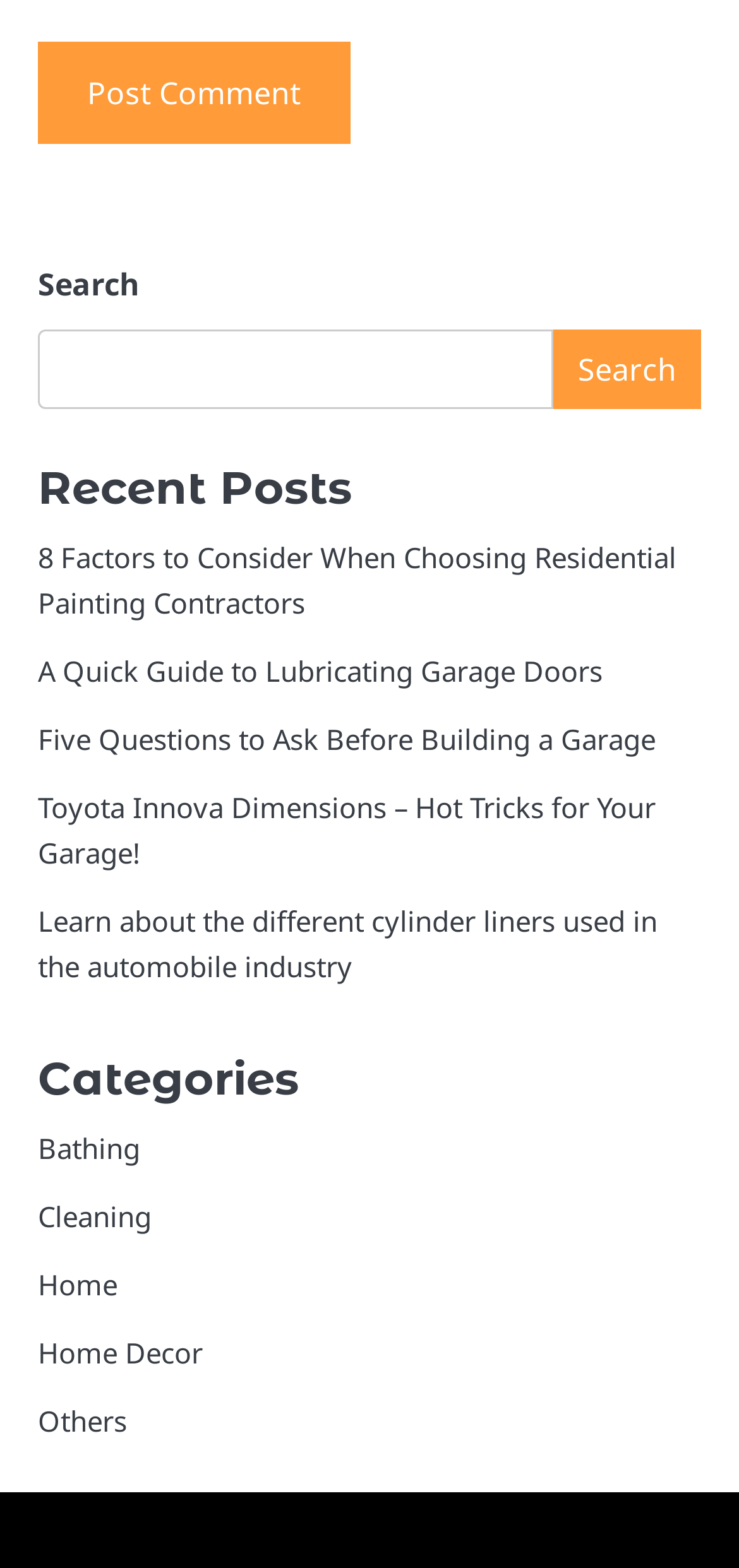Predict the bounding box coordinates of the area that should be clicked to accomplish the following instruction: "Click on the Recent Posts section". The bounding box coordinates should consist of four float numbers between 0 and 1, i.e., [left, top, right, bottom].

[0.051, 0.29, 0.949, 0.334]